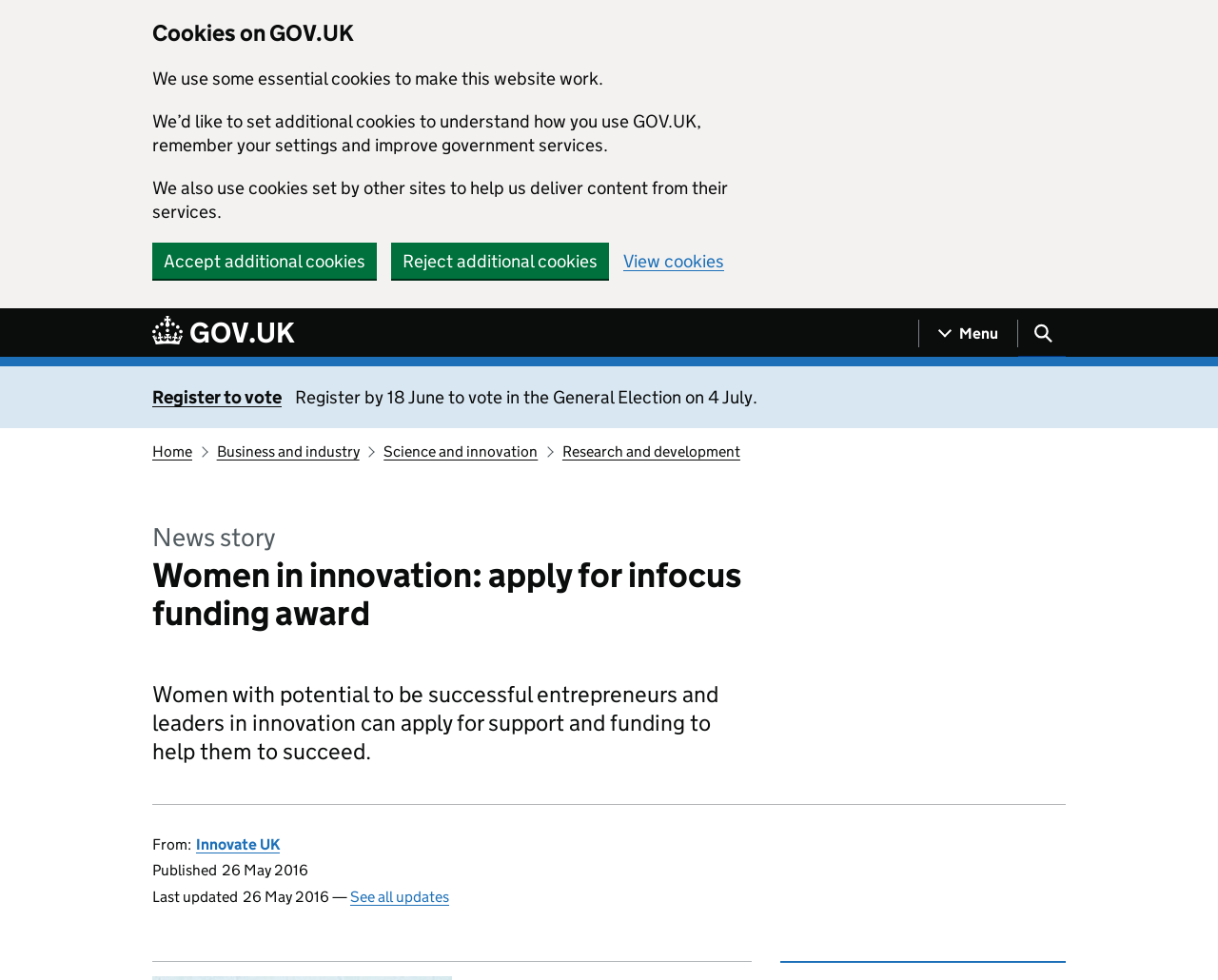Using the format (top-left x, top-left y, bottom-right x, bottom-right y), and given the element description, identify the bounding box coordinates within the screenshot: Skip to main content

[0.0, 0.316, 0.024, 0.336]